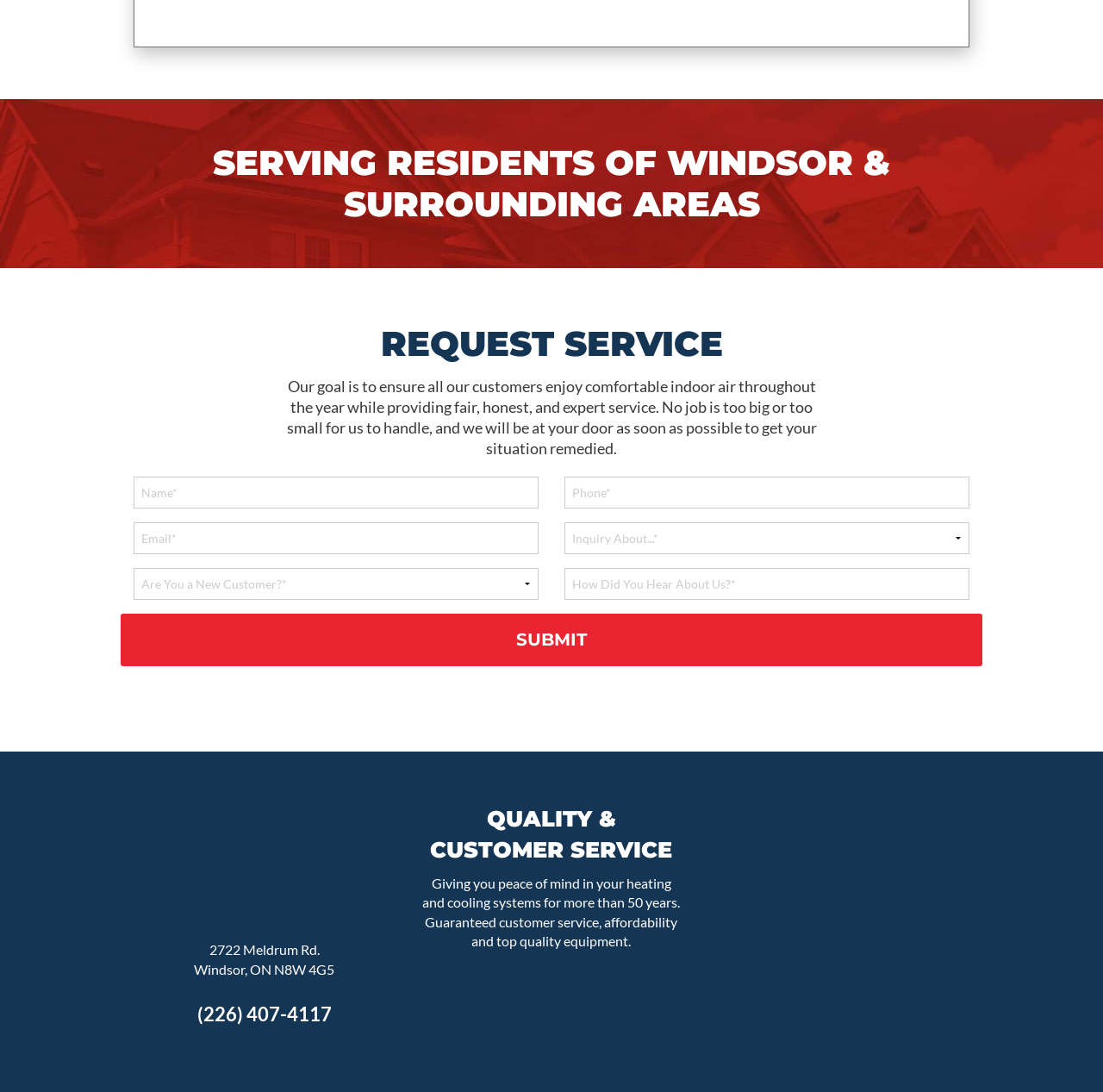Can you specify the bounding box coordinates of the area that needs to be clicked to fulfill the following instruction: "View Chris Silkwood's mosaic showcase"?

None